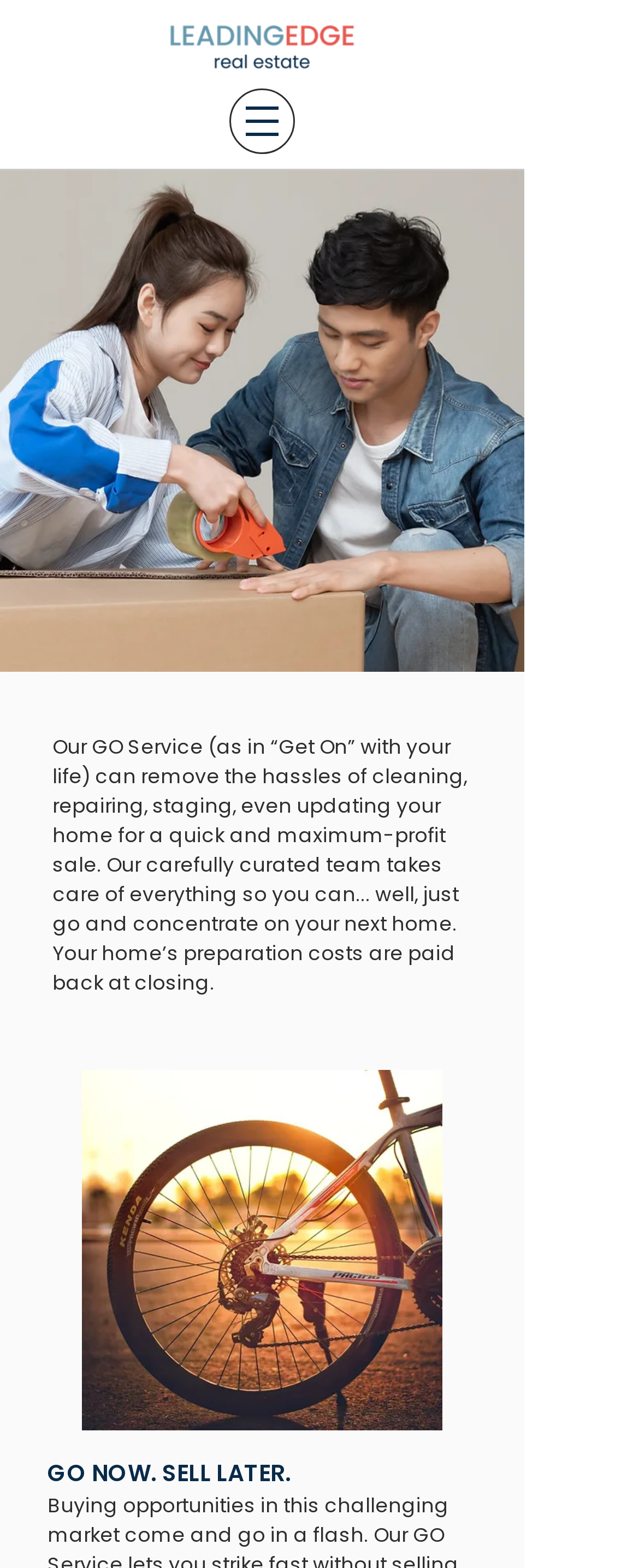Please answer the following question using a single word or phrase: 
What is the theme of the background image?

Nature